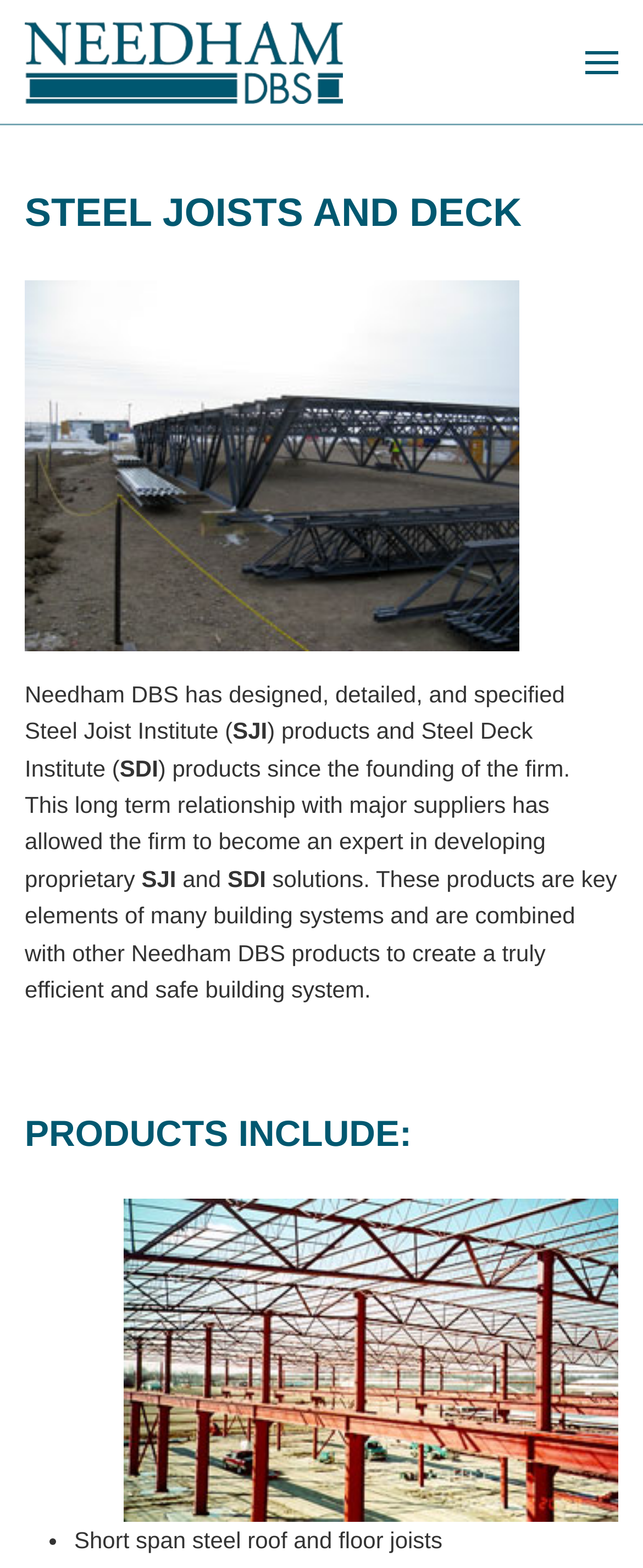Can you find the bounding box coordinates for the UI element given this description: "aria-label="Open menu""? Provide the coordinates as four float numbers between 0 and 1: [left, top, right, bottom].

[0.91, 0.0, 0.962, 0.079]